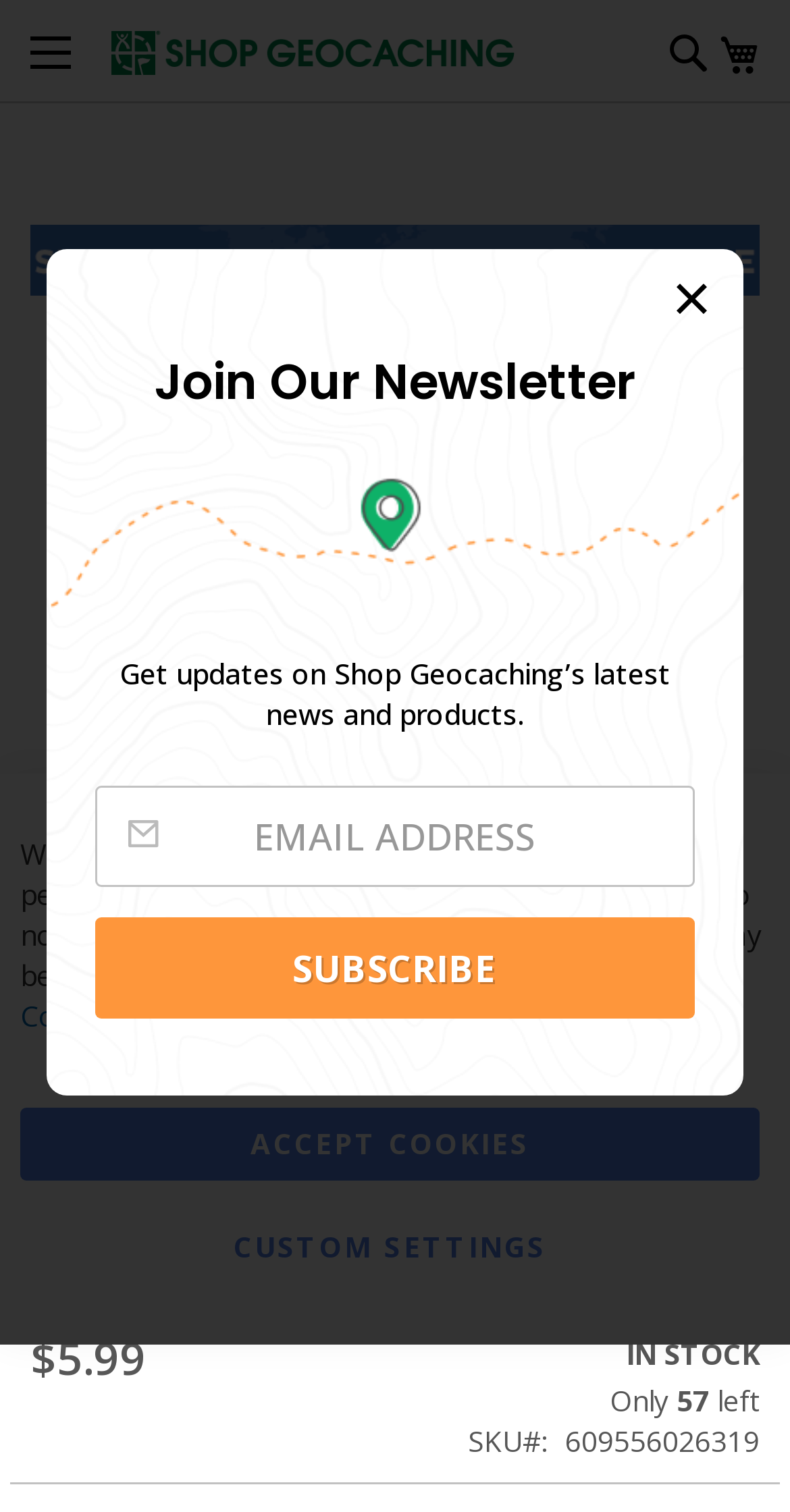Identify the bounding box coordinates of the section to be clicked to complete the task described by the following instruction: "Subscribe to newsletter". The coordinates should be four float numbers between 0 and 1, formatted as [left, top, right, bottom].

[0.12, 0.607, 0.88, 0.674]